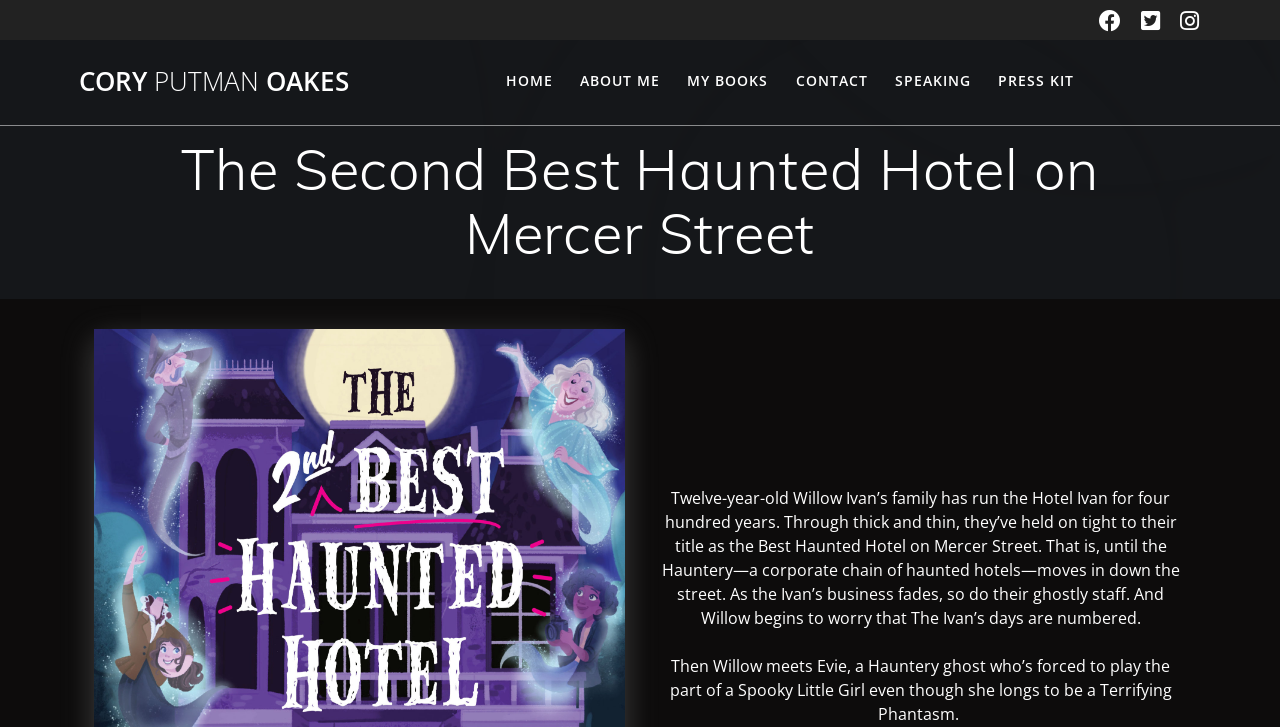Write an elaborate caption that captures the essence of the webpage.

The webpage is about a book titled "The Second Best Haunted Hotel on Mercer Street" by Cory Putman Oakes. At the top right corner, there are three social media links represented by icons. Below them, the author's name "CORY PUTMAN OAKES" is displayed prominently. 

A navigation menu is located below the author's name, consisting of six links: "HOME", "ABOUT ME", "MY BOOKS", "CONTACT", "SPEAKING", and "PRESS KIT". These links are aligned horizontally and take up about half of the screen width.

The main content of the webpage is a book description, which is divided into two paragraphs. The first paragraph describes the story of a 12-year-old girl named Willow Ivan, whose family has run a haunted hotel for four hundred years. The paragraph explains how their business is threatened by a corporate chain of haunted hotels. The second paragraph introduces a character named Evie, a ghost who works at the Hauntery and longs to be a more terrifying entity.

The book title "The Second Best Haunted Hotel on Mercer Street" is displayed in a larger font size above the book description, serving as a heading.